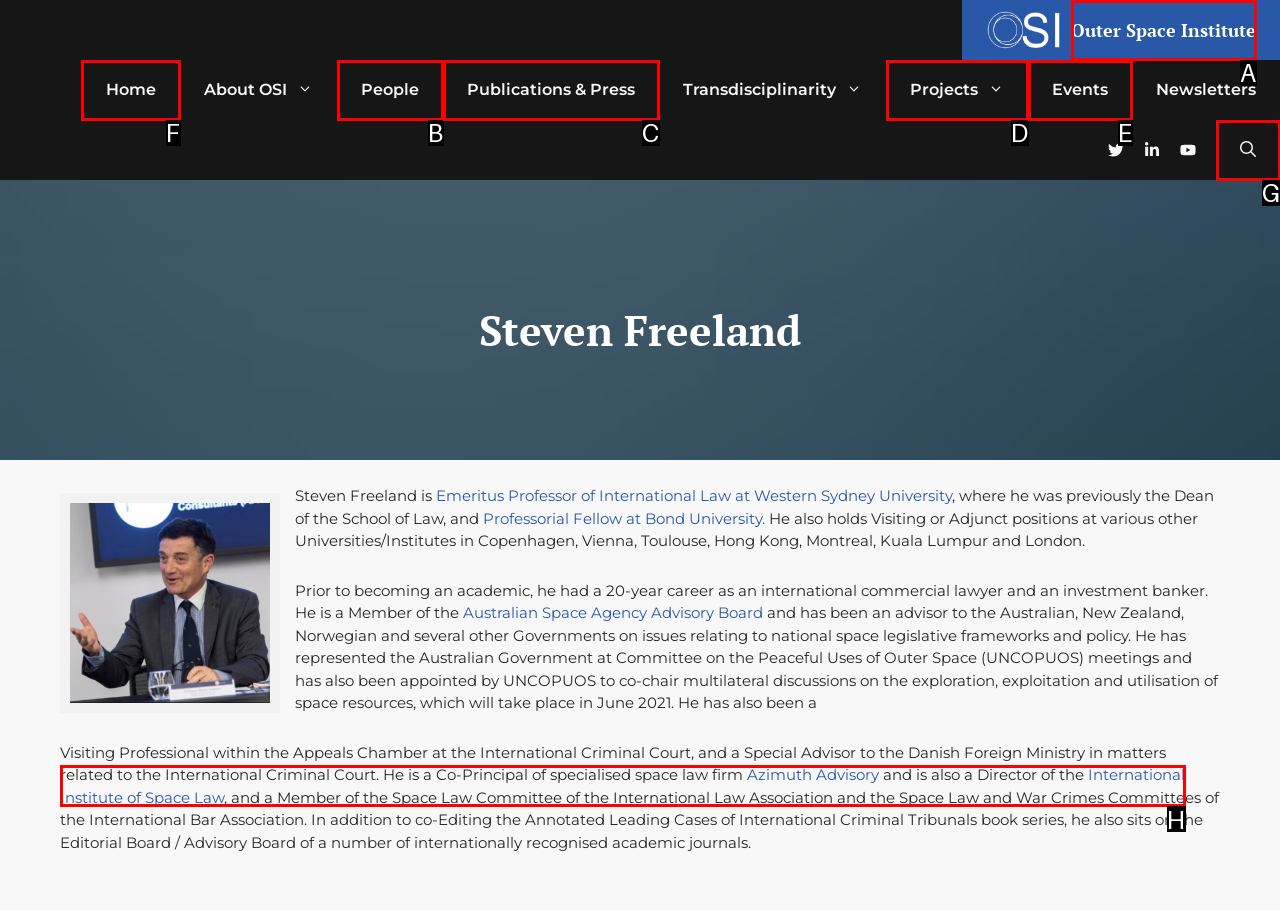Tell me which one HTML element I should click to complete the following task: Click on the Home link Answer with the option's letter from the given choices directly.

F